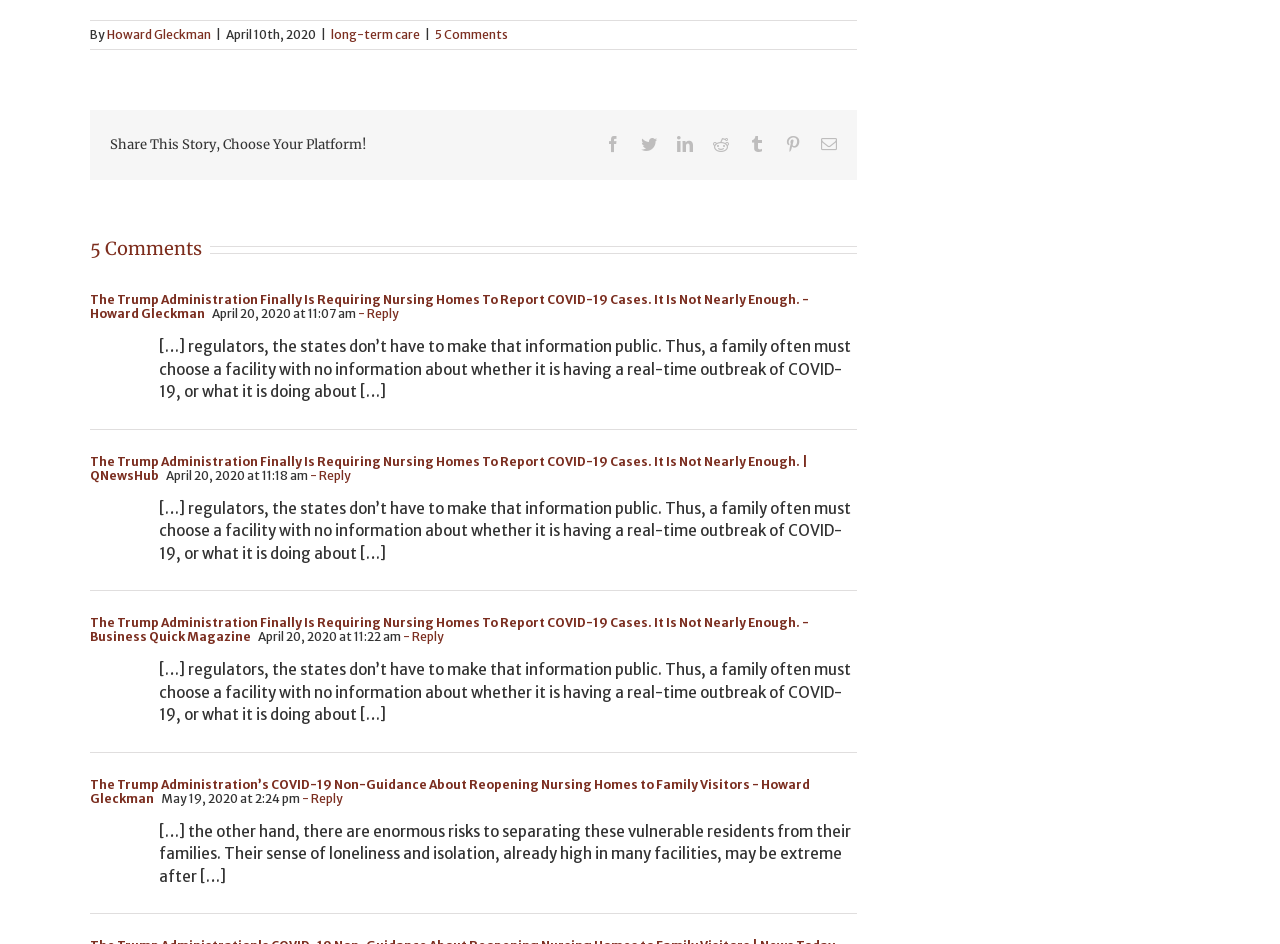Can you look at the image and give a comprehensive answer to the question:
What is the purpose of the buttons with social media icons?

I determined the purpose of the buttons with social media icons by looking at the heading 'Share This Story, Choose Your Platform!' above the buttons, which suggests that they are used to share the article on various social media platforms.